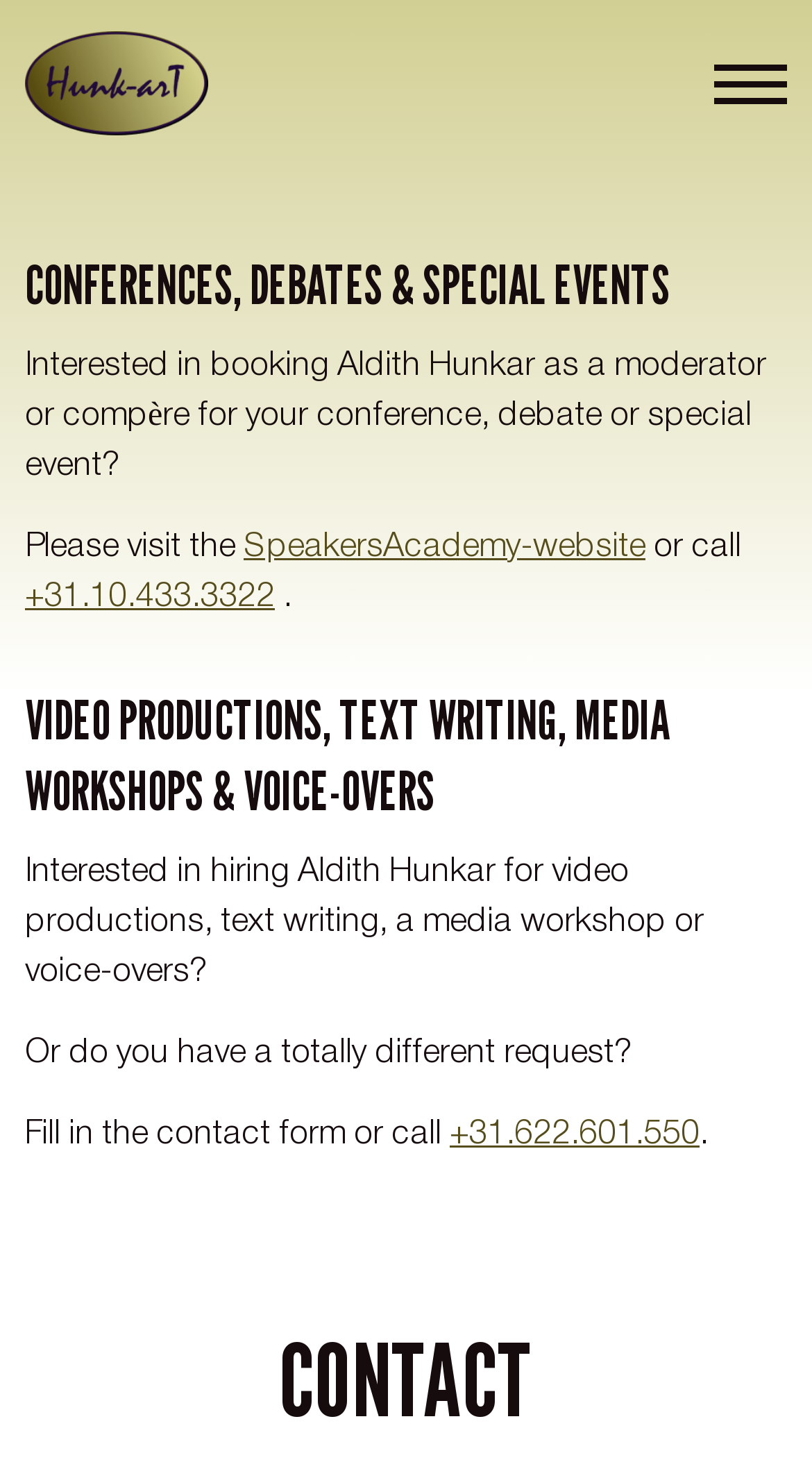What are the three main sections on the webpage?
Examine the webpage screenshot and provide an in-depth answer to the question.

I found the three main sections by looking at the headings on the webpage. The headings 'CONFERENCES, DEBATES & SPECIAL EVENTS', 'VIDEO PRODUCTIONS, TEXT WRITING, MEDIA WORKSHOPS & VOICE-OVERS', and 'CONTACT' suggest that these are the three main sections on the webpage.